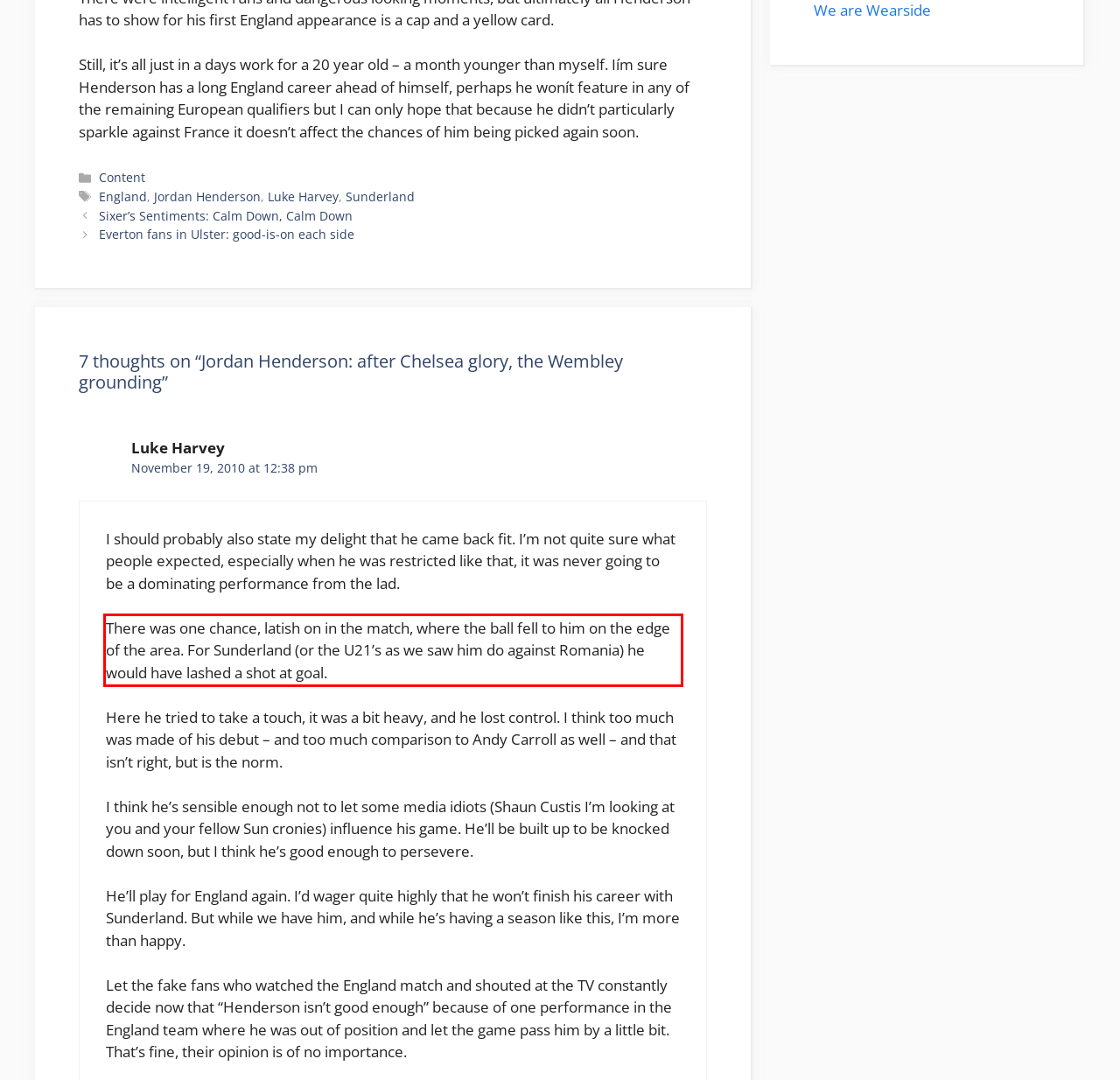Please identify and extract the text from the UI element that is surrounded by a red bounding box in the provided webpage screenshot.

There was one chance, latish on in the match, where the ball fell to him on the edge of the area. For Sunderland (or the U21’s as we saw him do against Romania) he would have lashed a shot at goal.